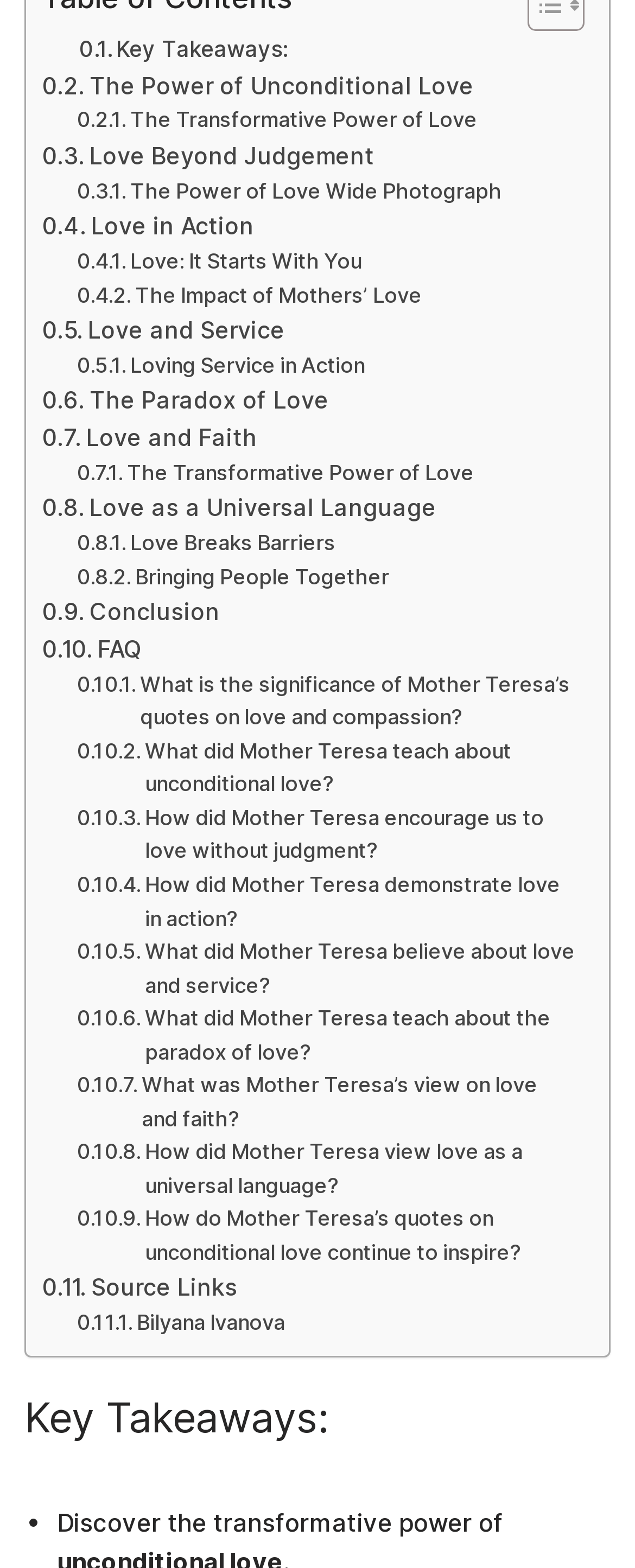What is the topic of the webpage?
Based on the visual, give a brief answer using one word or a short phrase.

Love and compassion